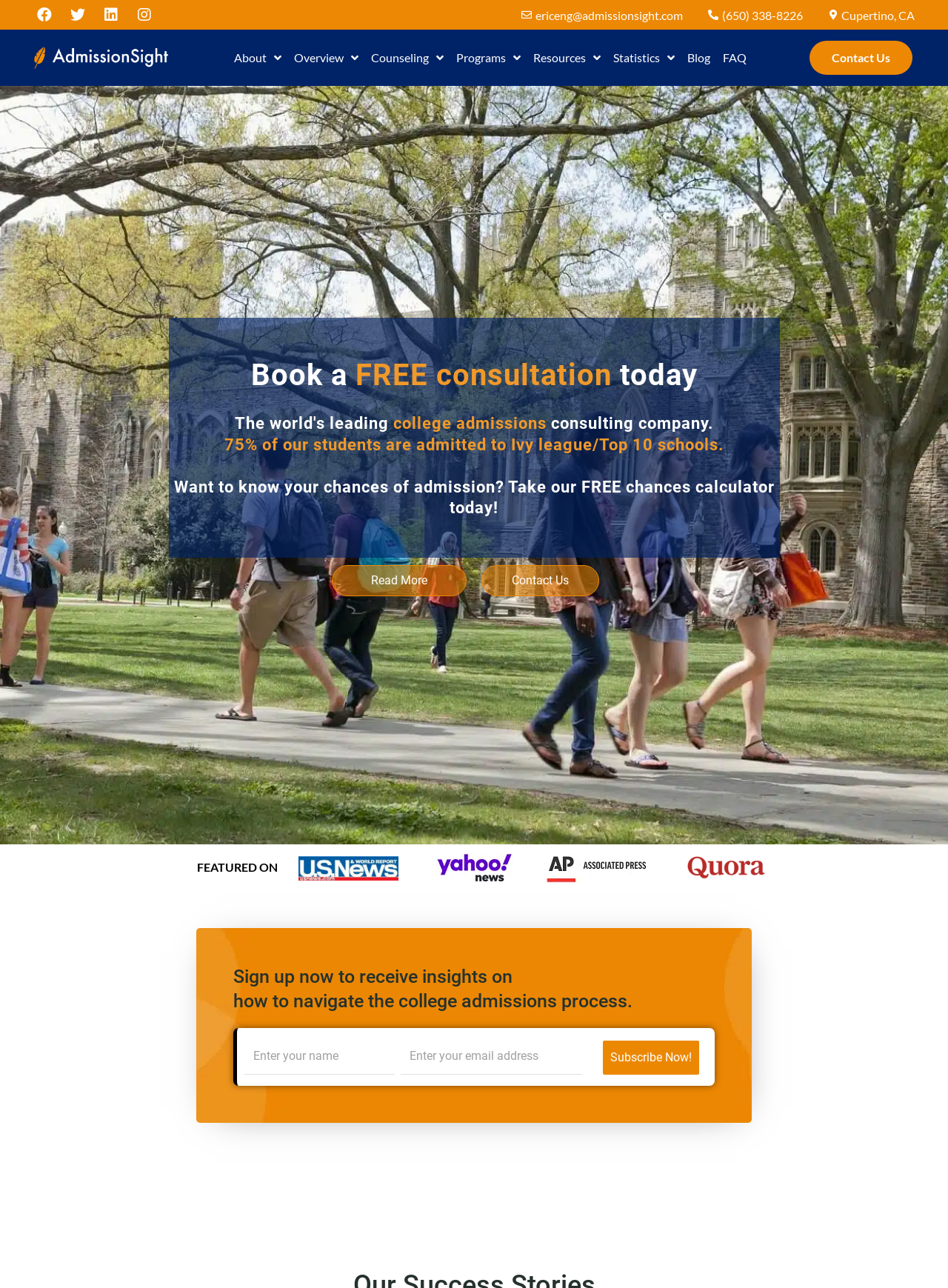Locate the bounding box coordinates of the element that should be clicked to fulfill the instruction: "Read More".

[0.35, 0.439, 0.492, 0.463]